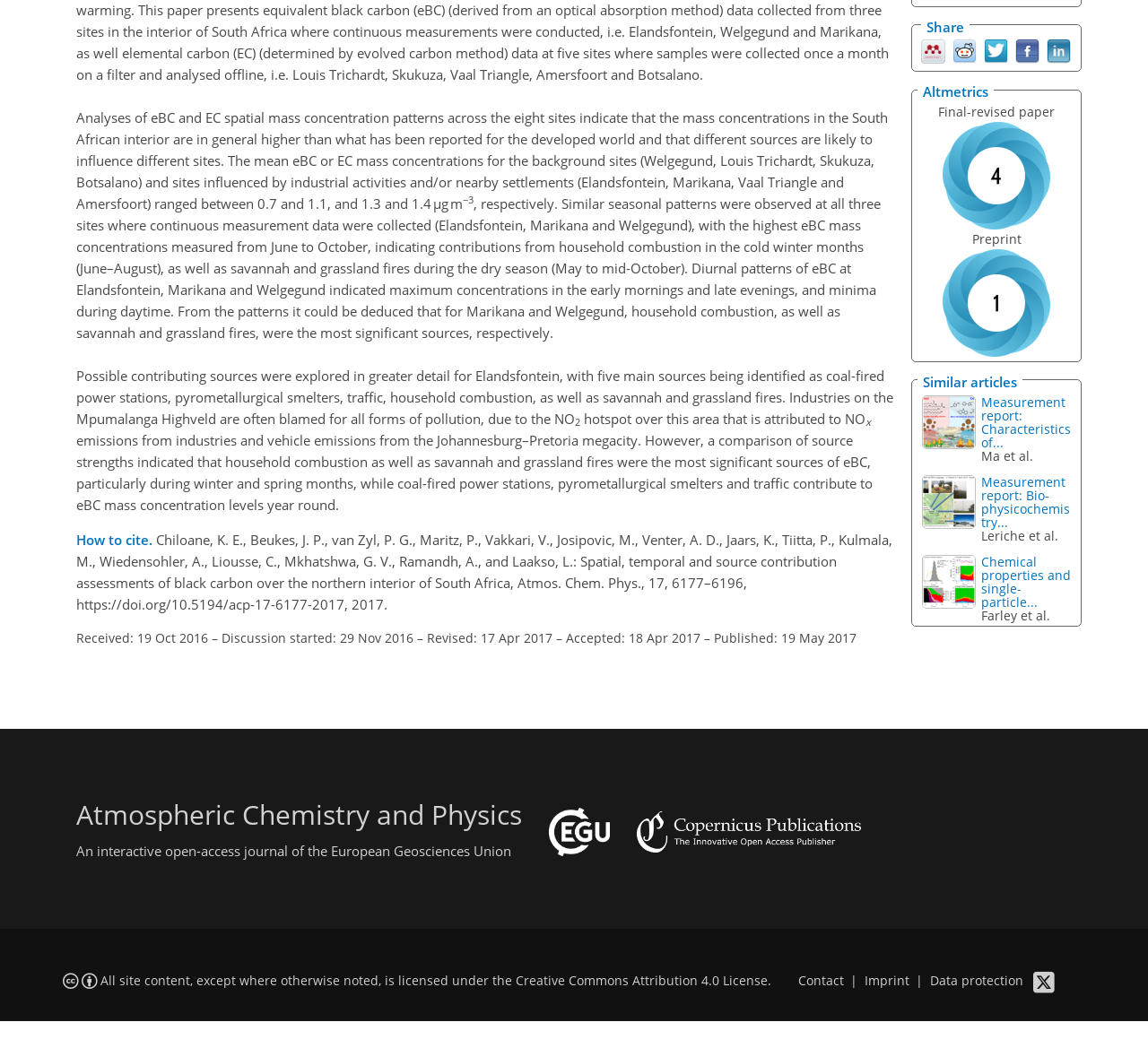Provide the bounding box coordinates for the specified HTML element described in this description: "aria-label="Search"". The coordinates should be four float numbers ranging from 0 to 1, in the format [left, top, right, bottom].

None